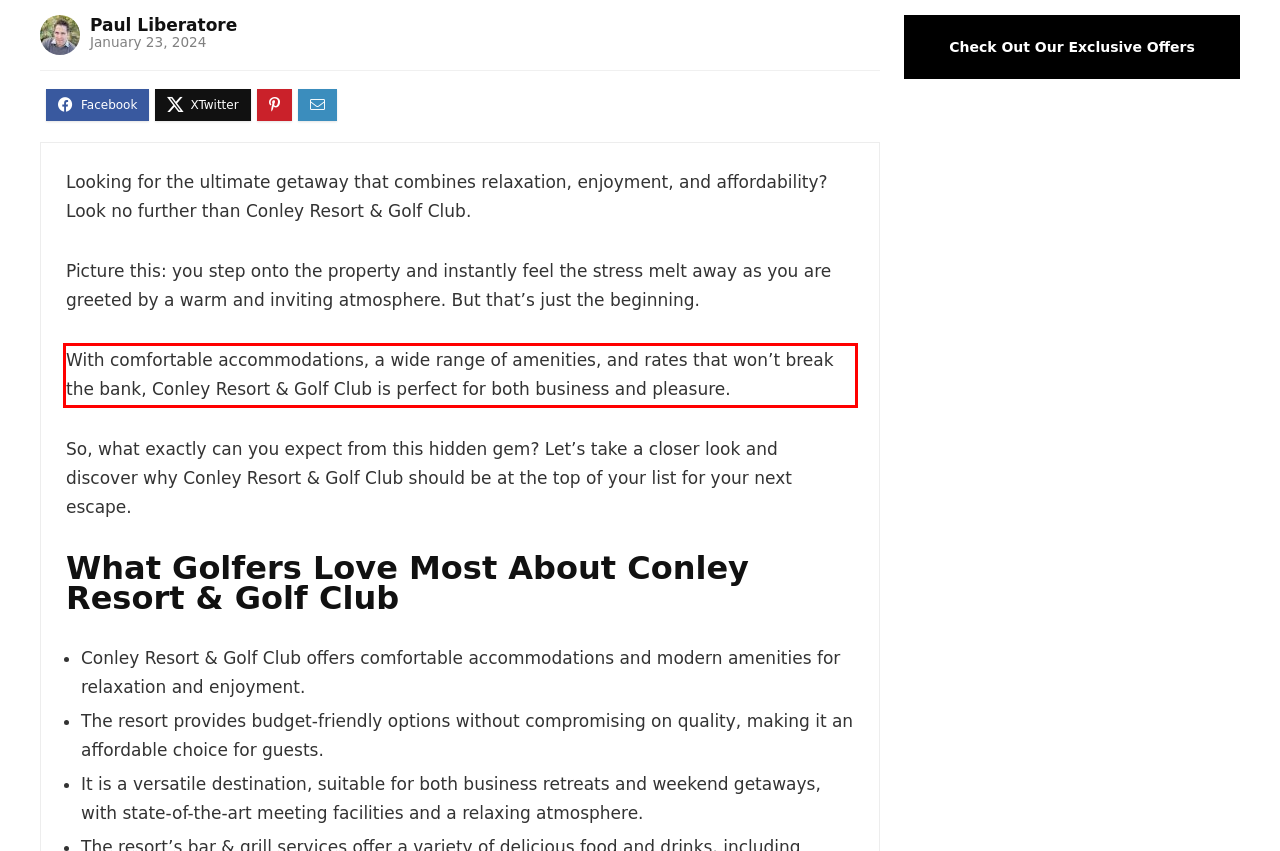Identify the text inside the red bounding box in the provided webpage screenshot and transcribe it.

With comfortable accommodations, a wide range of amenities, and rates that won’t break the bank, Conley Resort & Golf Club is perfect for both business and pleasure.